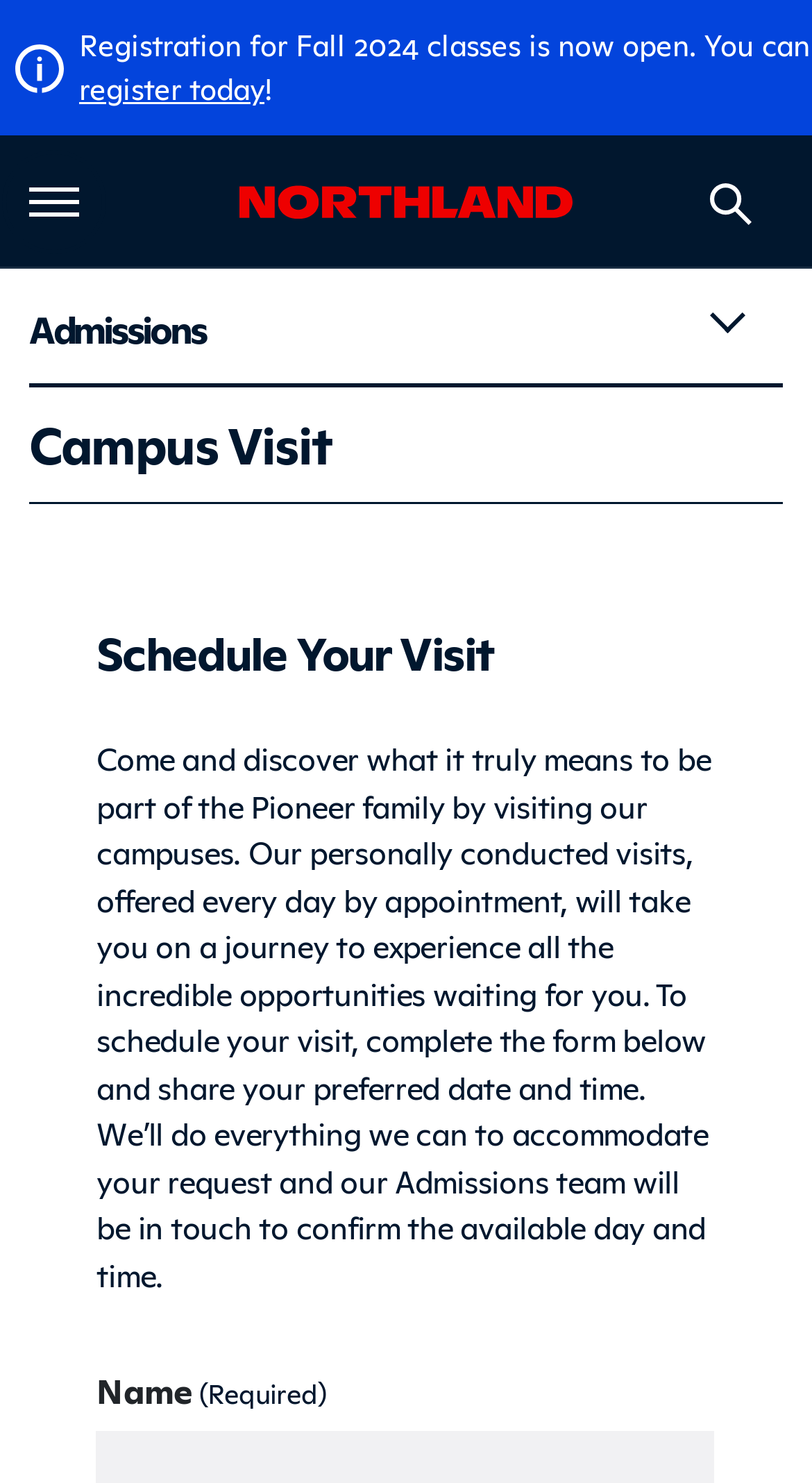What is the purpose of the 'Schedule Your Visit' section?
We need a detailed and meticulous answer to the question.

I inferred the answer by reading the StaticText element with the text 'Come and discover what it truly means to be part of the Pioneer family by visiting our campuses... To schedule your visit, complete the form below and share your preferred date and time.' which explains the purpose of the 'Schedule Your Visit' section.